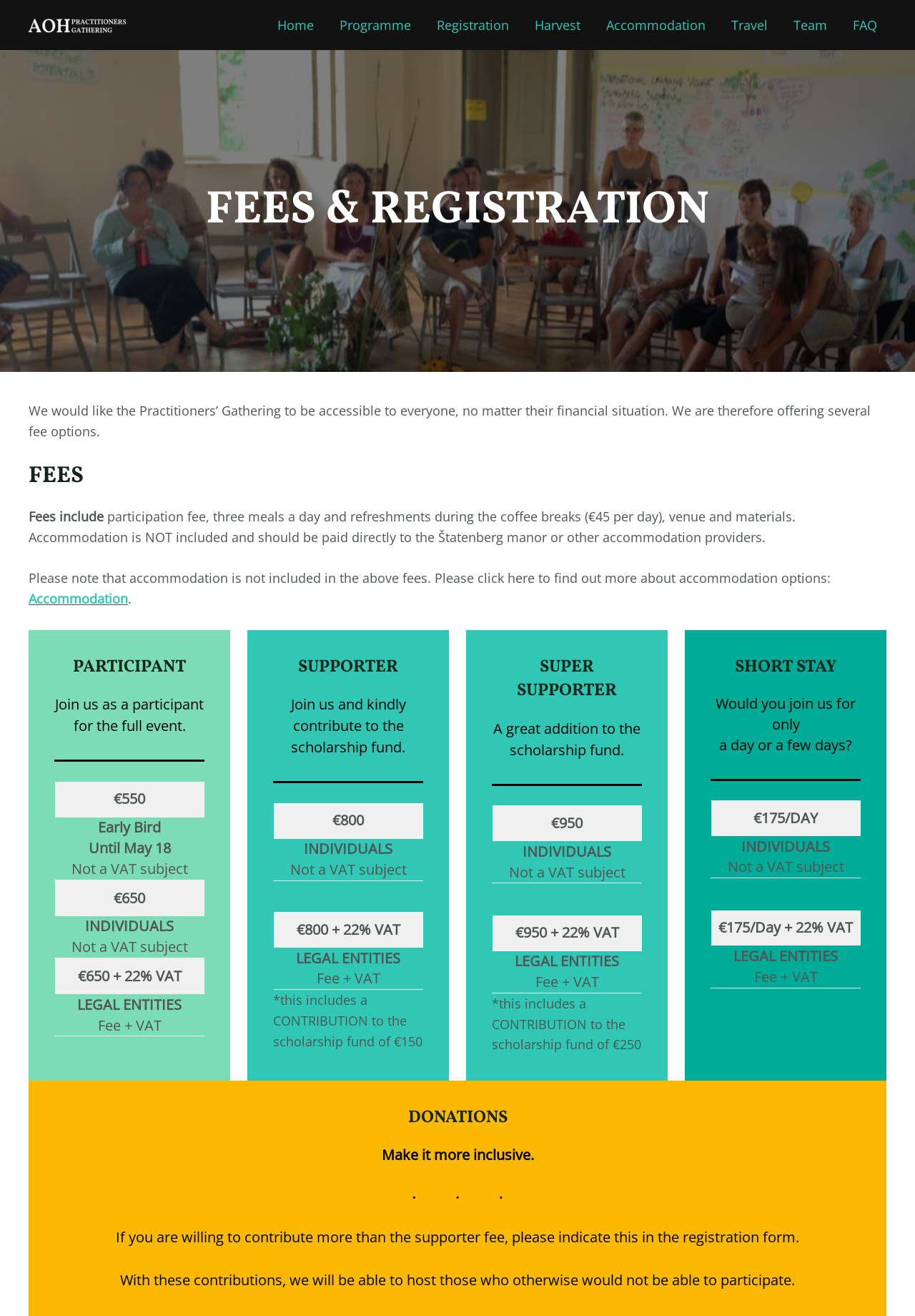Identify the bounding box coordinates of the area you need to click to perform the following instruction: "View the 'Accommodation' options".

[0.648, 0.0, 0.785, 0.038]